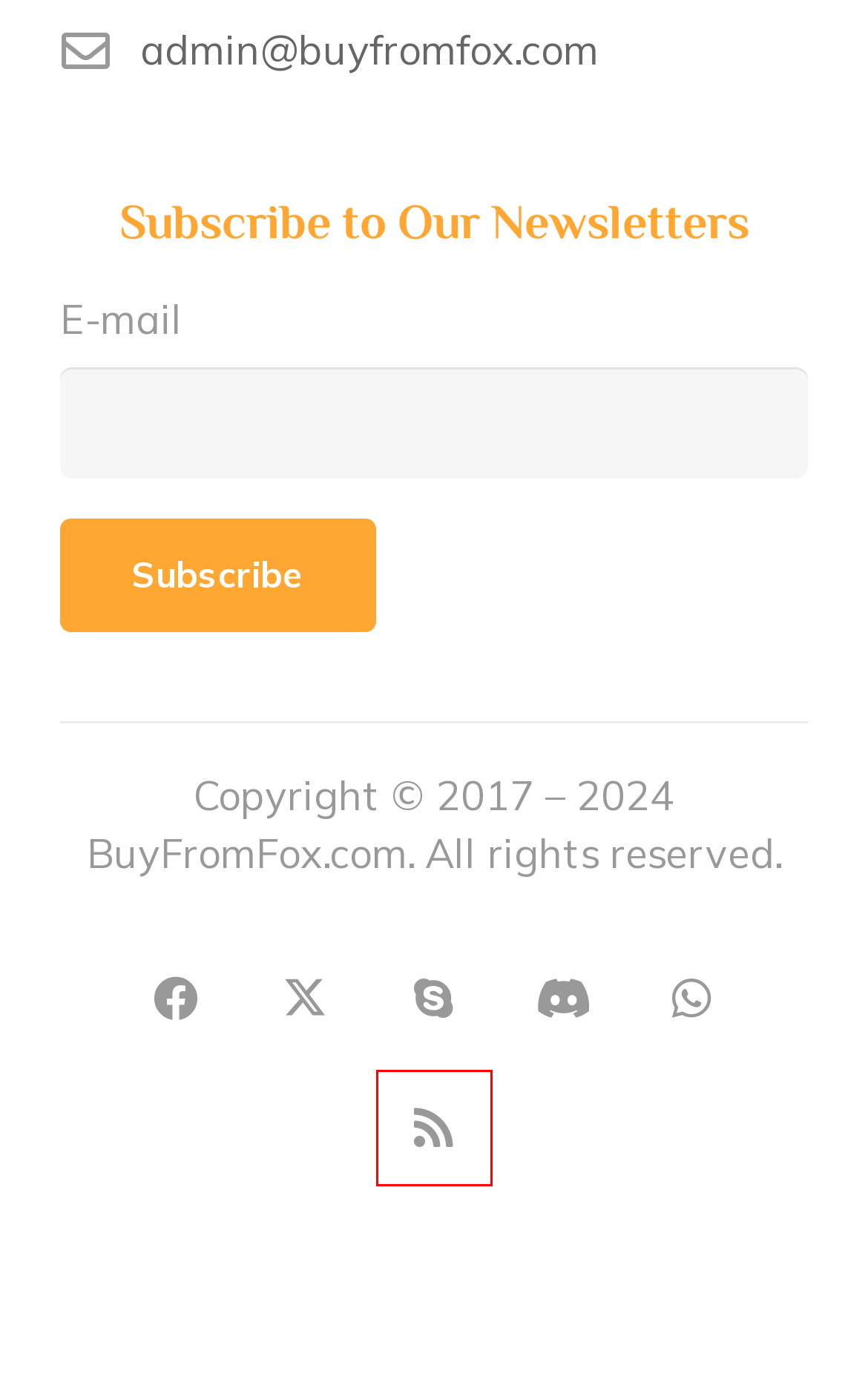A screenshot of a webpage is given with a red bounding box around a UI element. Choose the description that best matches the new webpage shown after clicking the element within the red bounding box. Here are the candidates:
A. Quora Fresh Accounts – BuyFromFox
B. Nike Aged Account 5+ Years – BuyFromFox
C. Hotmail/Outlook Email Accounts with Forwarding – BuyFromFox
D. Cart – BuyFromFox
E. Aged Apple Accounts (5+ Years) – BuyFromFox
F. Reddit Aged Accounts 1+ Years – BuyFromFox
G. BuyFromFox
H. Ticketmaster Aged Accounts Created 2023 – BuyFromFox

G